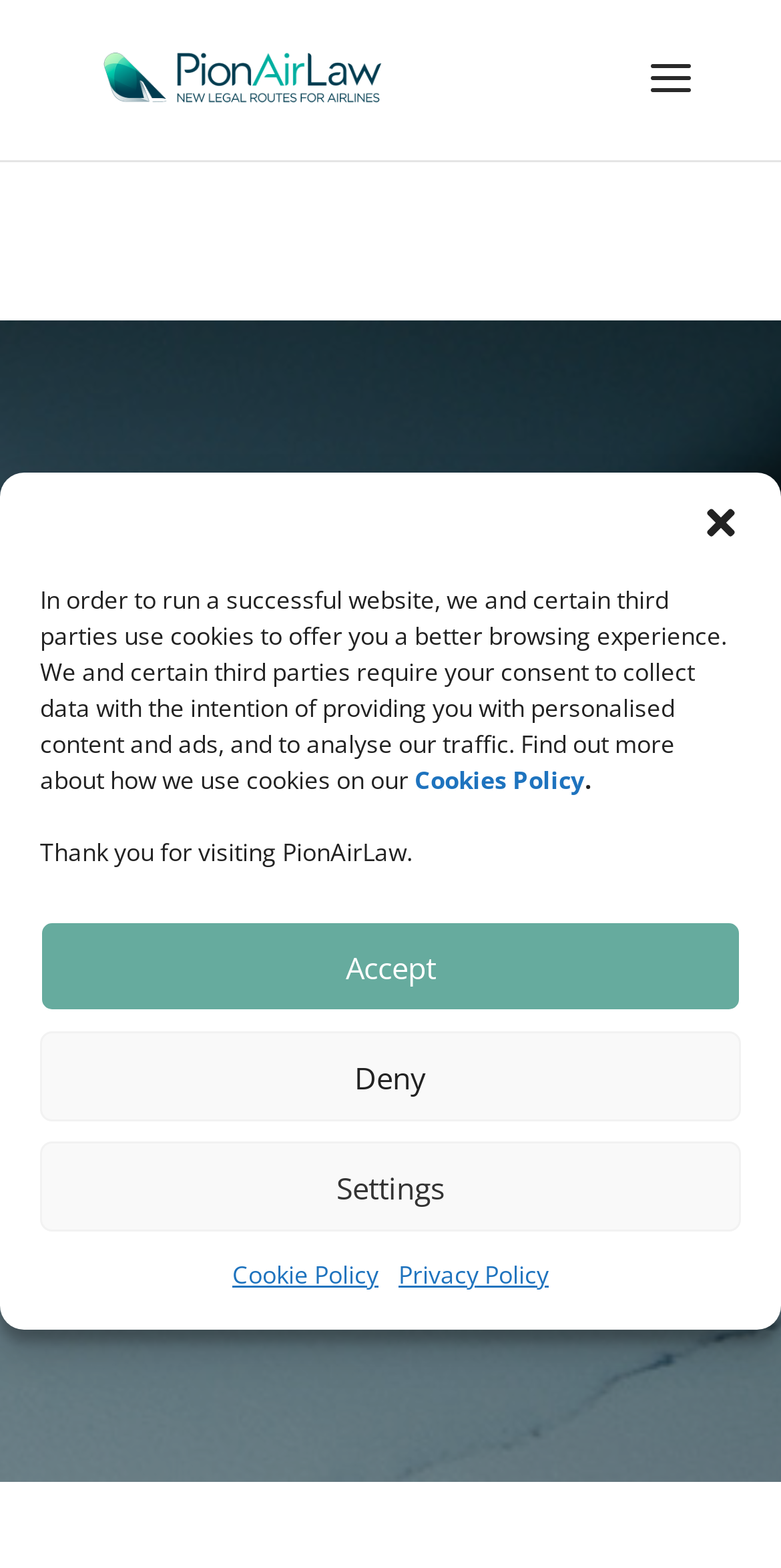Answer the question below in one word or phrase:
What is the name of the law firm?

PionAirLaw